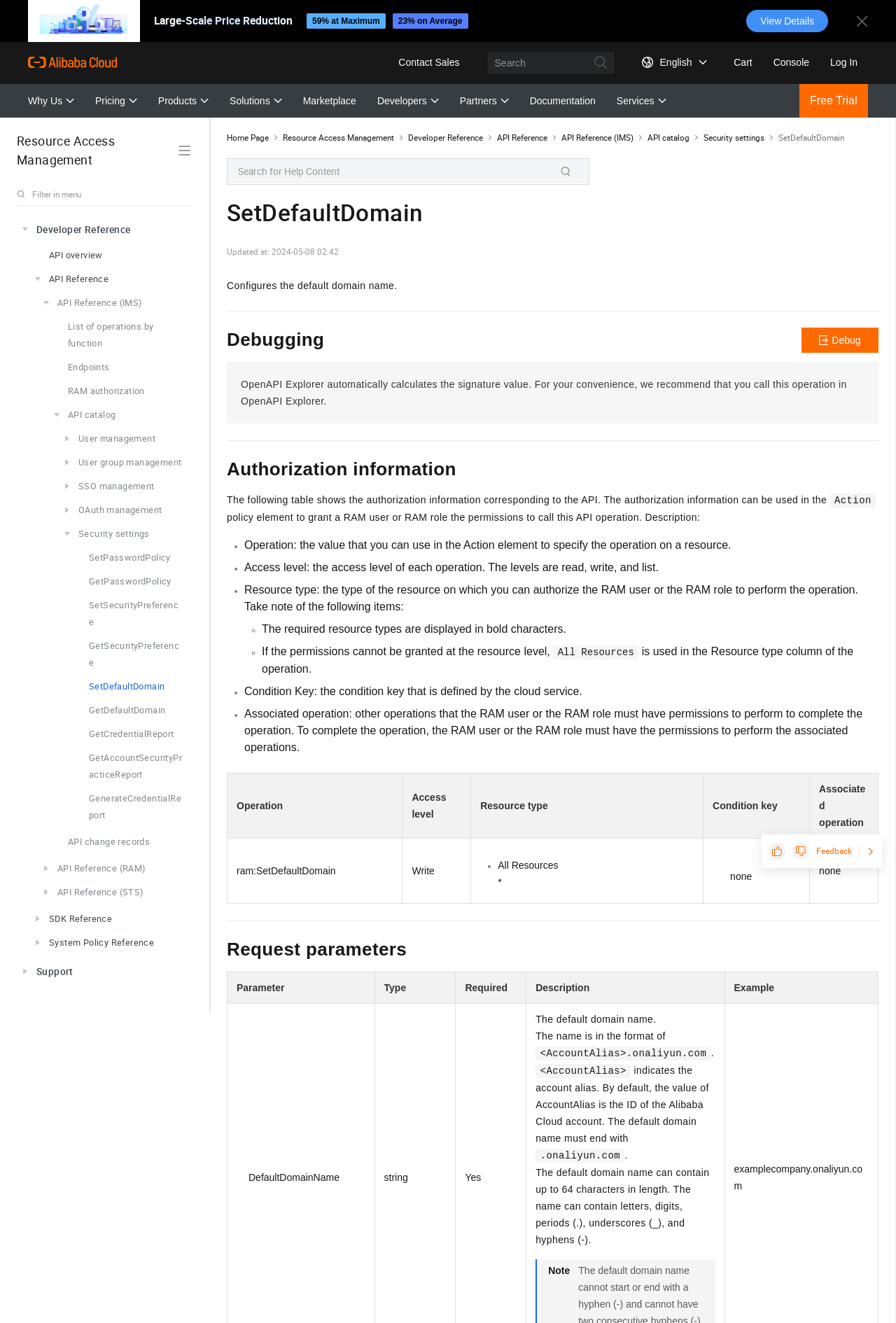Predict the bounding box for the UI component with the following description: "API Reference (IMS)".

[0.033, 0.22, 0.212, 0.238]